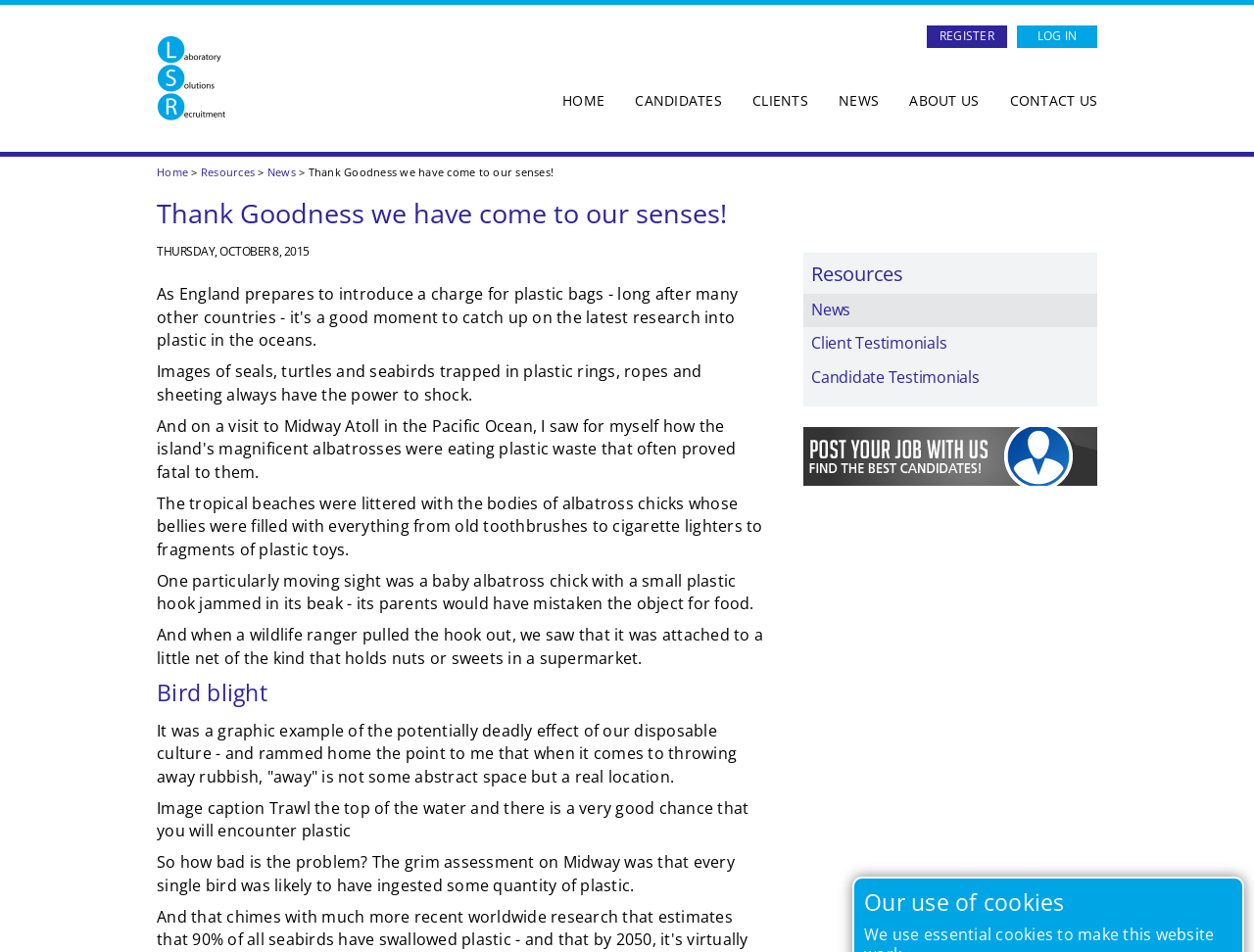Identify the bounding box coordinates of the clickable region necessary to fulfill the following instruction: "Click on Our services Pittsburgh". The bounding box coordinates should be four float numbers between 0 and 1, i.e., [left, top, right, bottom].

None